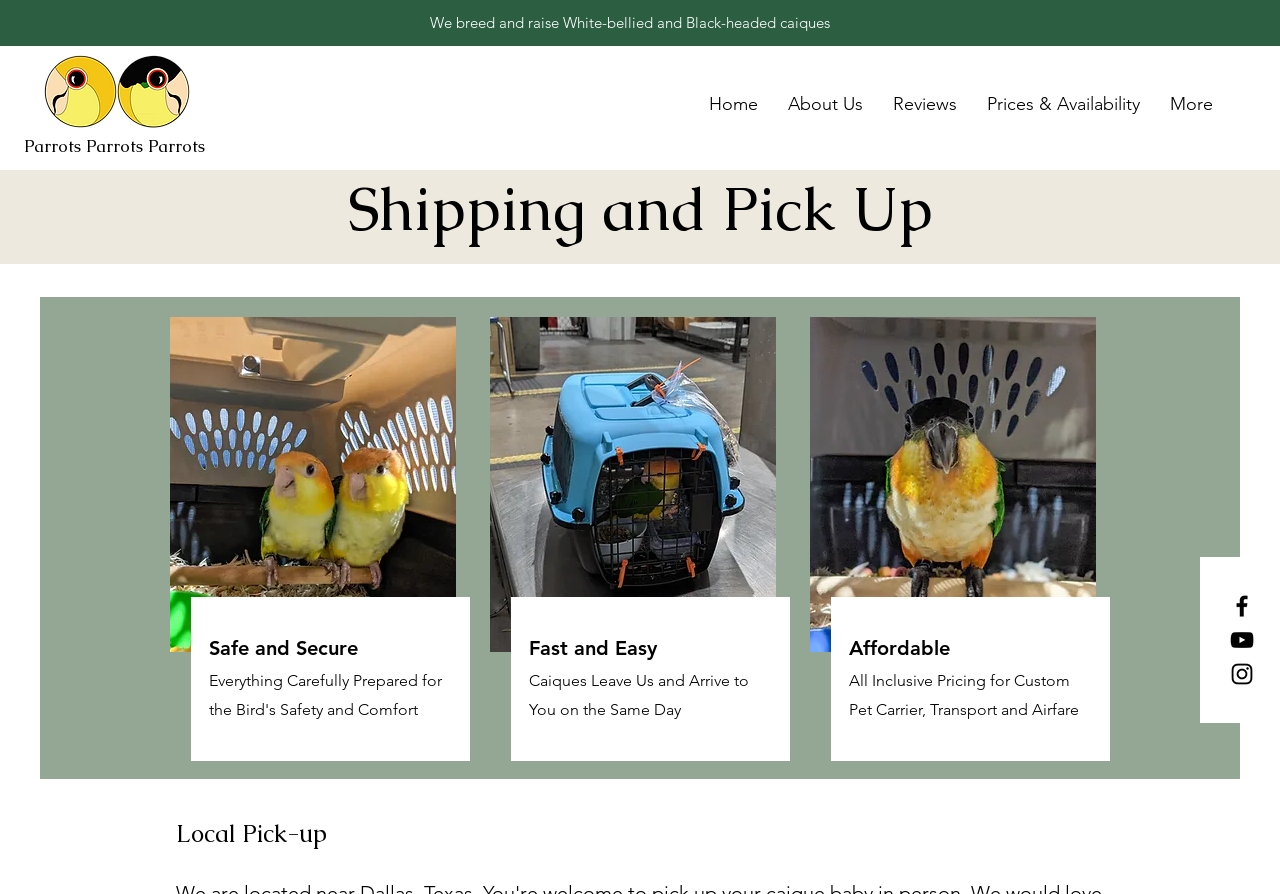Locate the bounding box coordinates of the clickable region to complete the following instruction: "Click the Parrots Parrots Parrots Logo."

[0.034, 0.062, 0.148, 0.143]